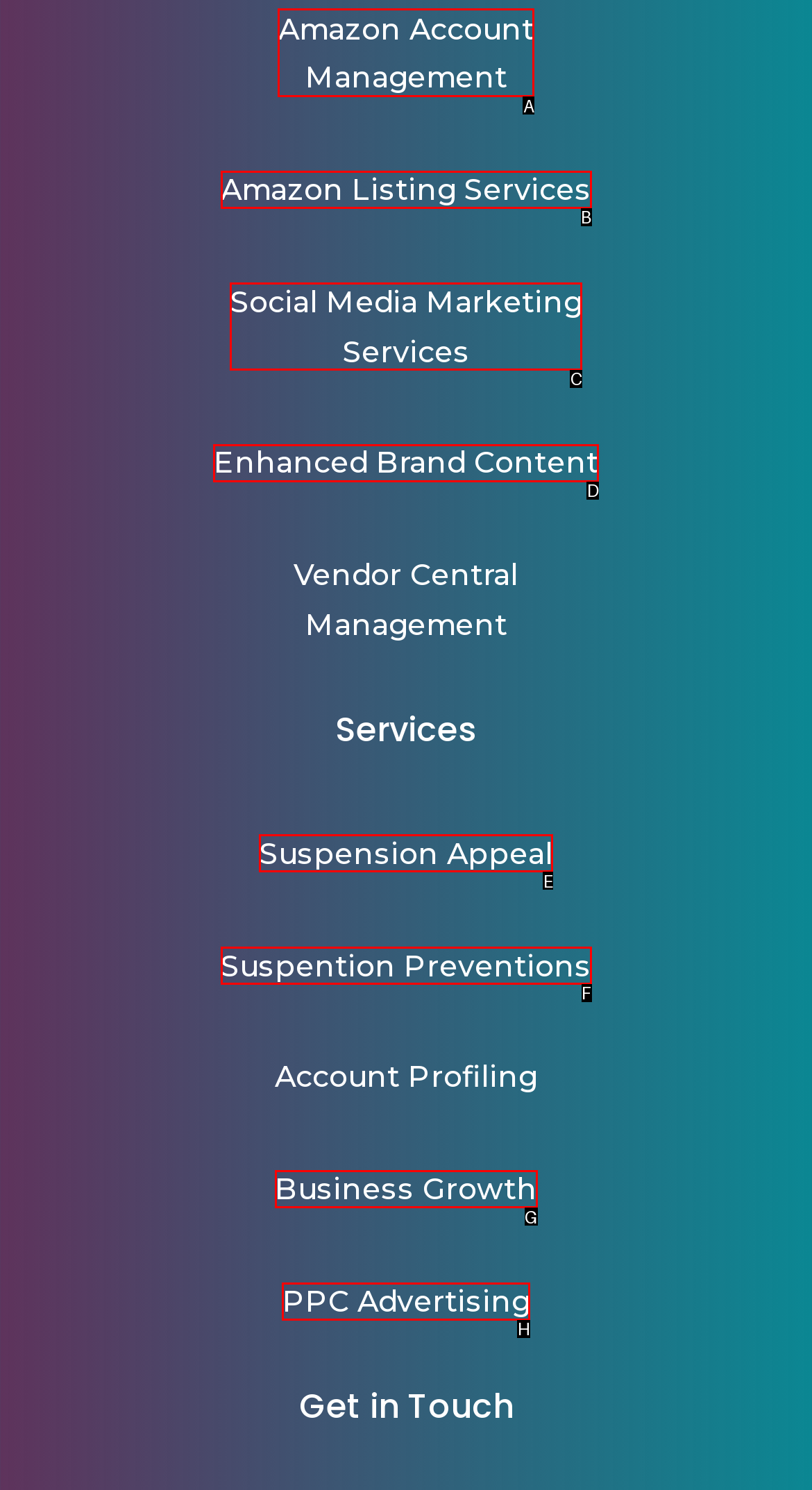Identify the letter of the option that should be selected to accomplish the following task: Click on Amazon Account Management. Provide the letter directly.

A